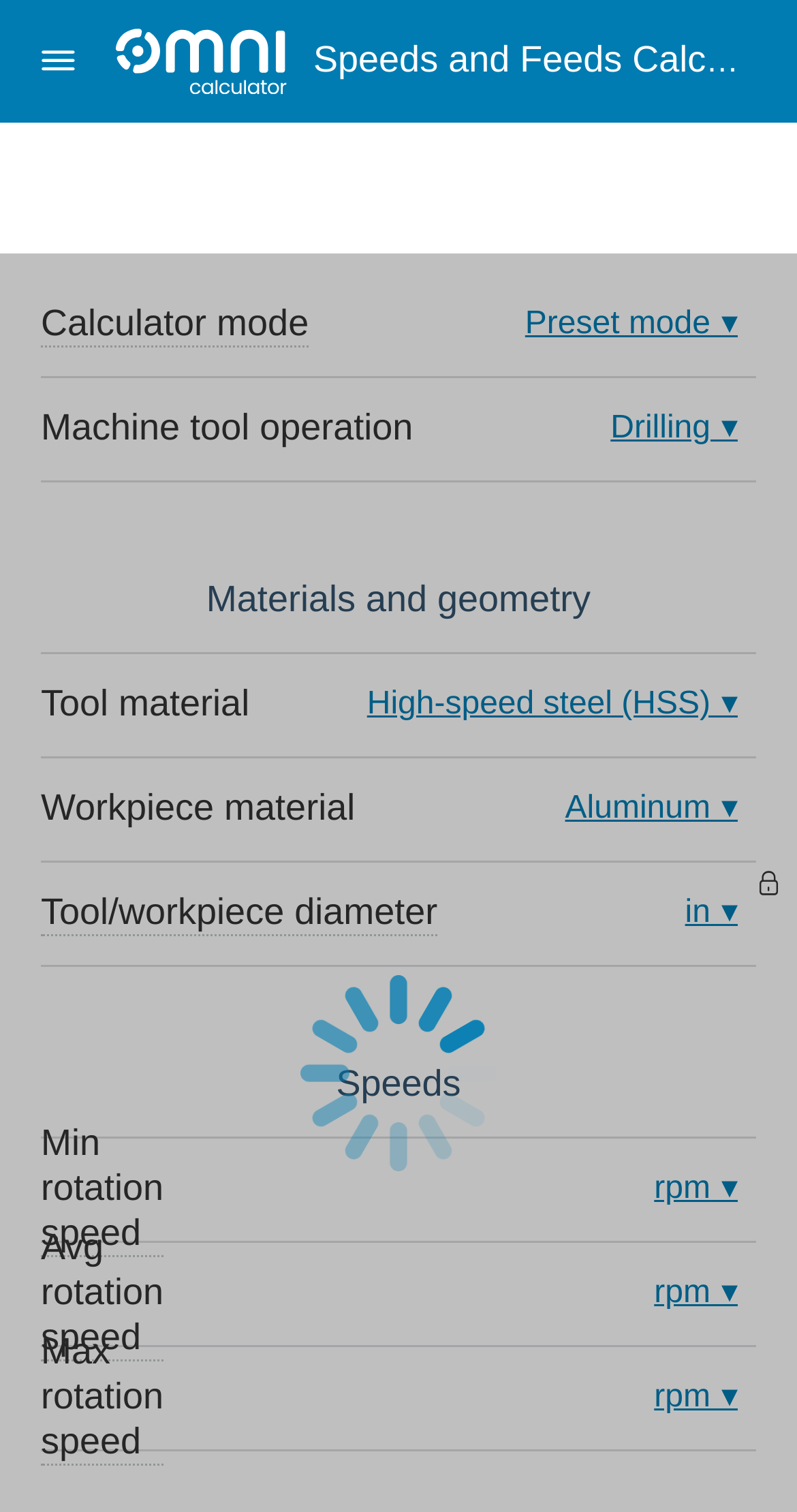Identify the bounding box coordinates of the part that should be clicked to carry out this instruction: "enter tool/workpiece diameter".

[0.575, 0.584, 0.797, 0.625]